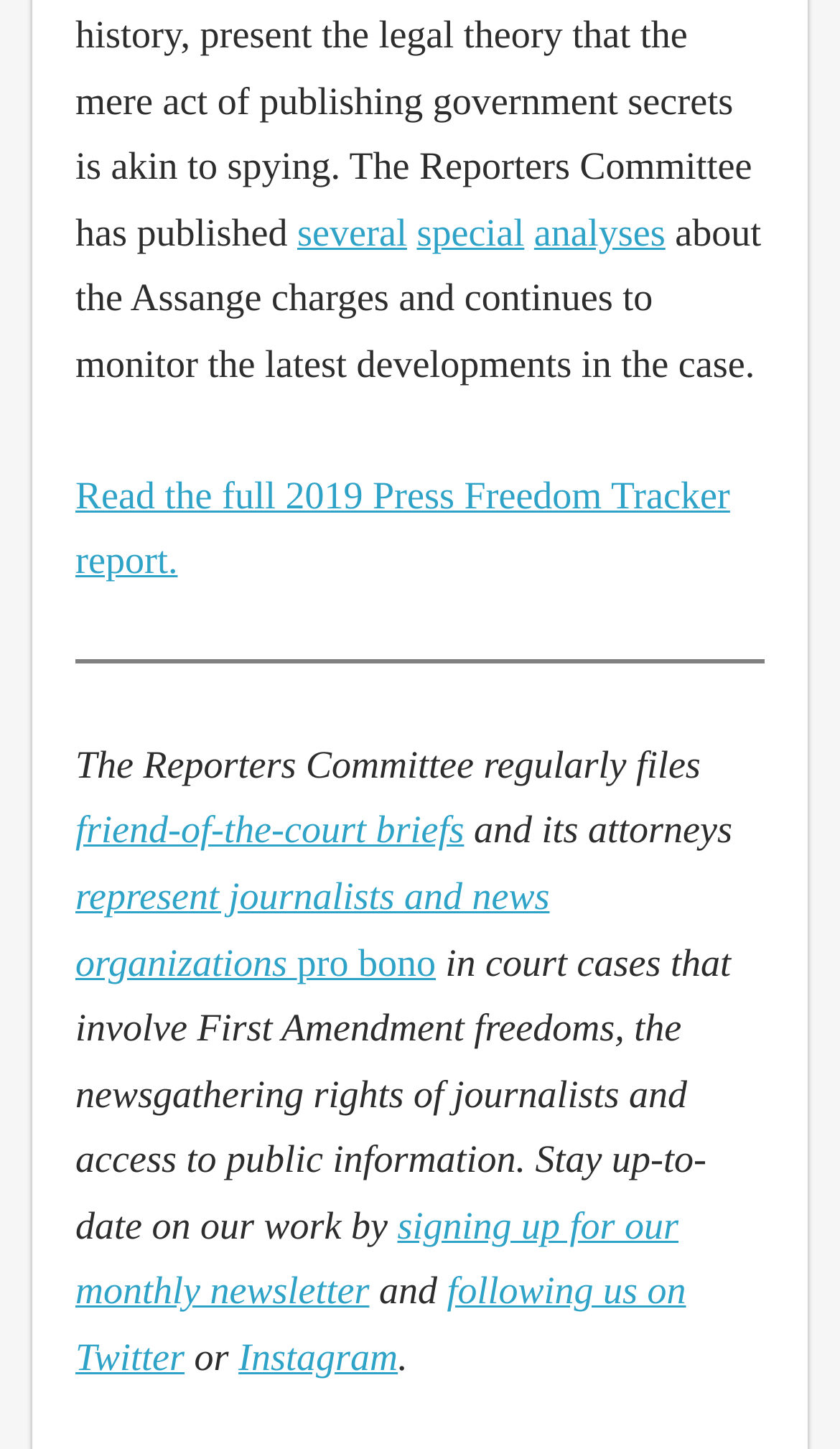How can one stay up-to-date on the Reporters Committee's work?
Give a thorough and detailed response to the question.

I found the answer in the text content of the StaticText elements, which suggest that one can 'stay up-to-date on our work by signing up for our monthly newsletter'.